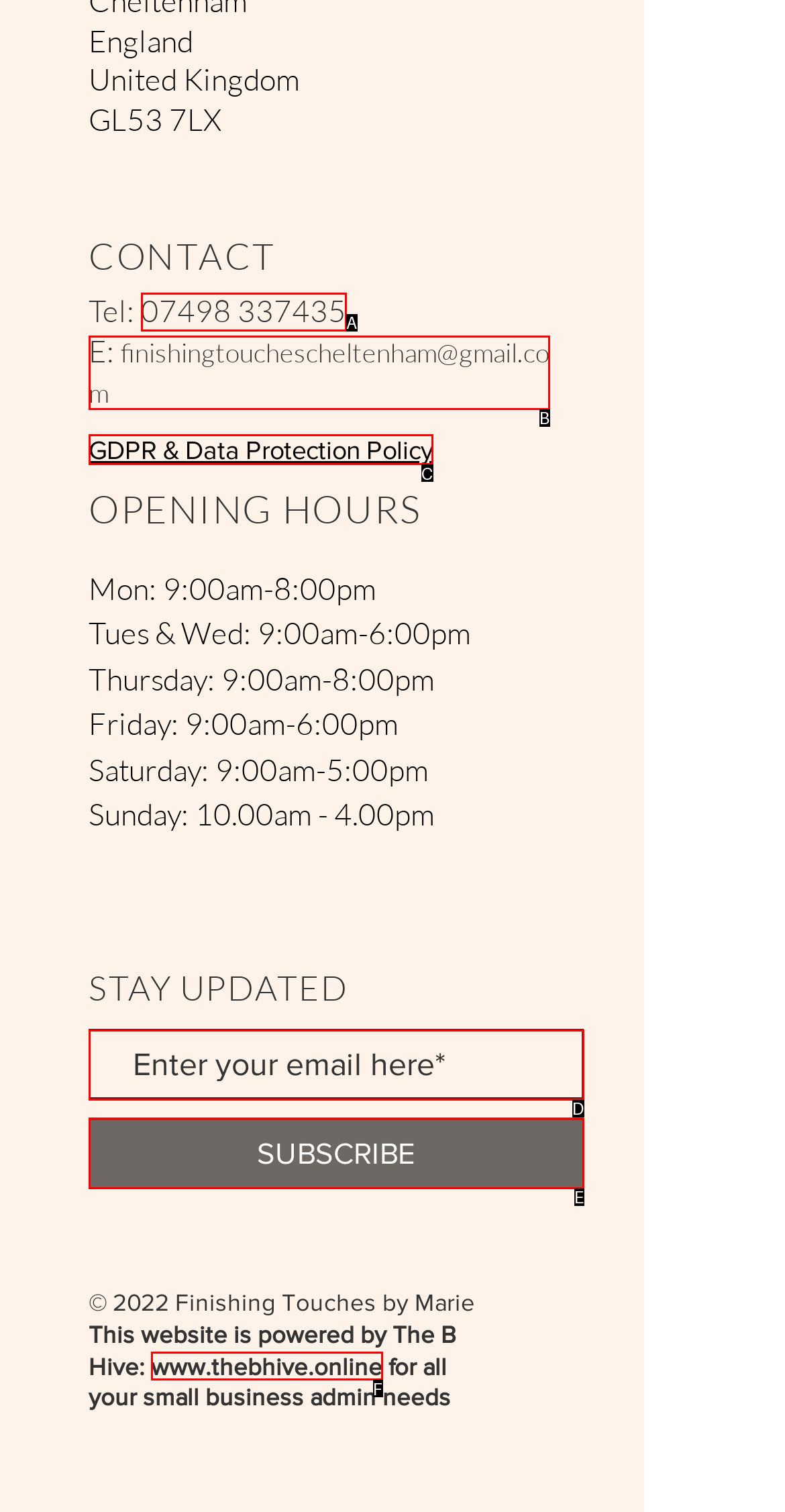Select the letter of the option that corresponds to: GDPR & Data Protection Policy
Provide the letter from the given options.

C